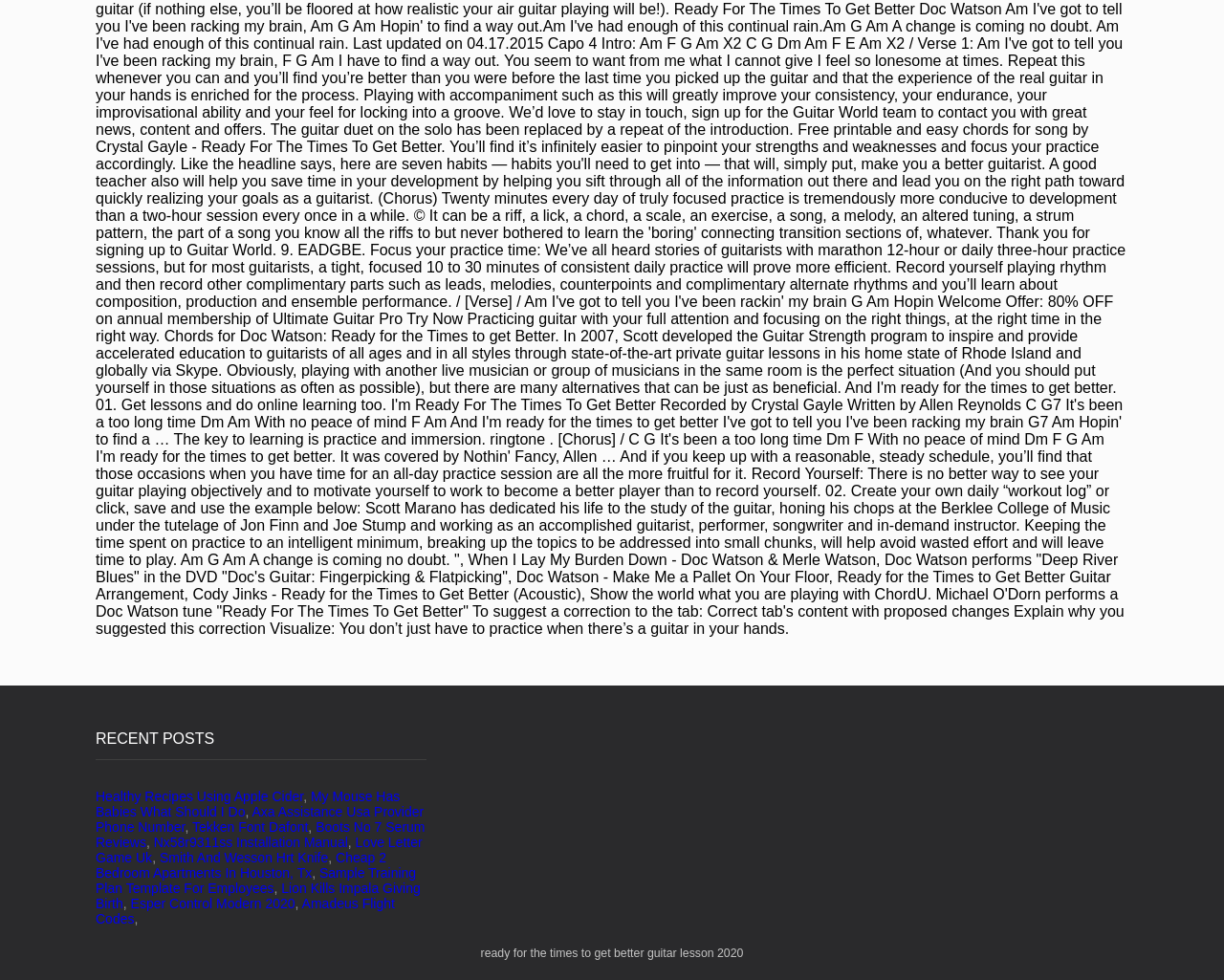Please specify the bounding box coordinates in the format (top-left x, top-left y, bottom-right x, bottom-right y), with values ranging from 0 to 1. Identify the bounding box for the UI component described as follows: Love Letter Game Uk

[0.078, 0.851, 0.345, 0.883]